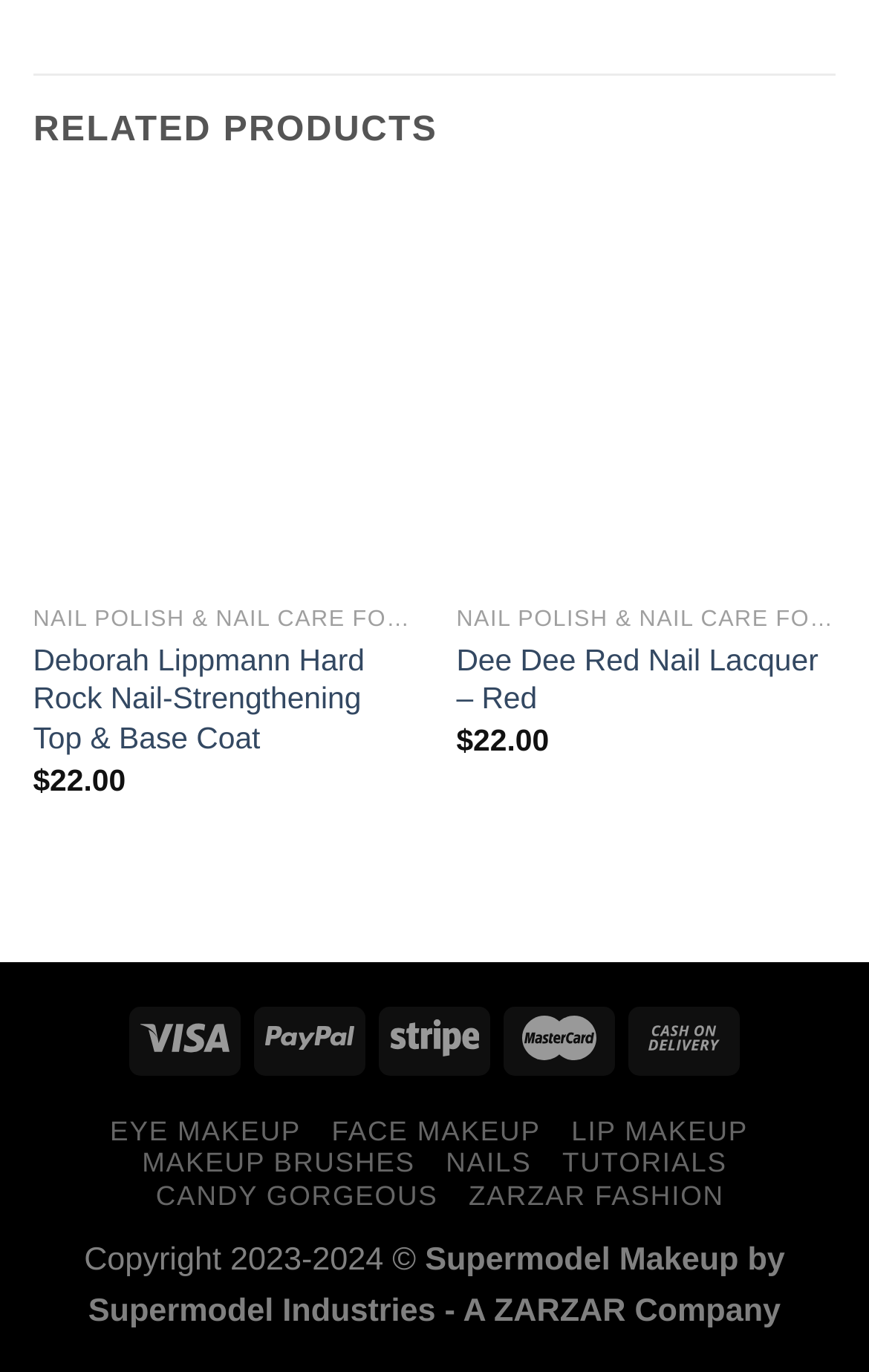Give the bounding box coordinates for this UI element: "ZARZAR FASHION". The coordinates should be four float numbers between 0 and 1, arranged as [left, top, right, bottom].

[0.539, 0.86, 0.833, 0.883]